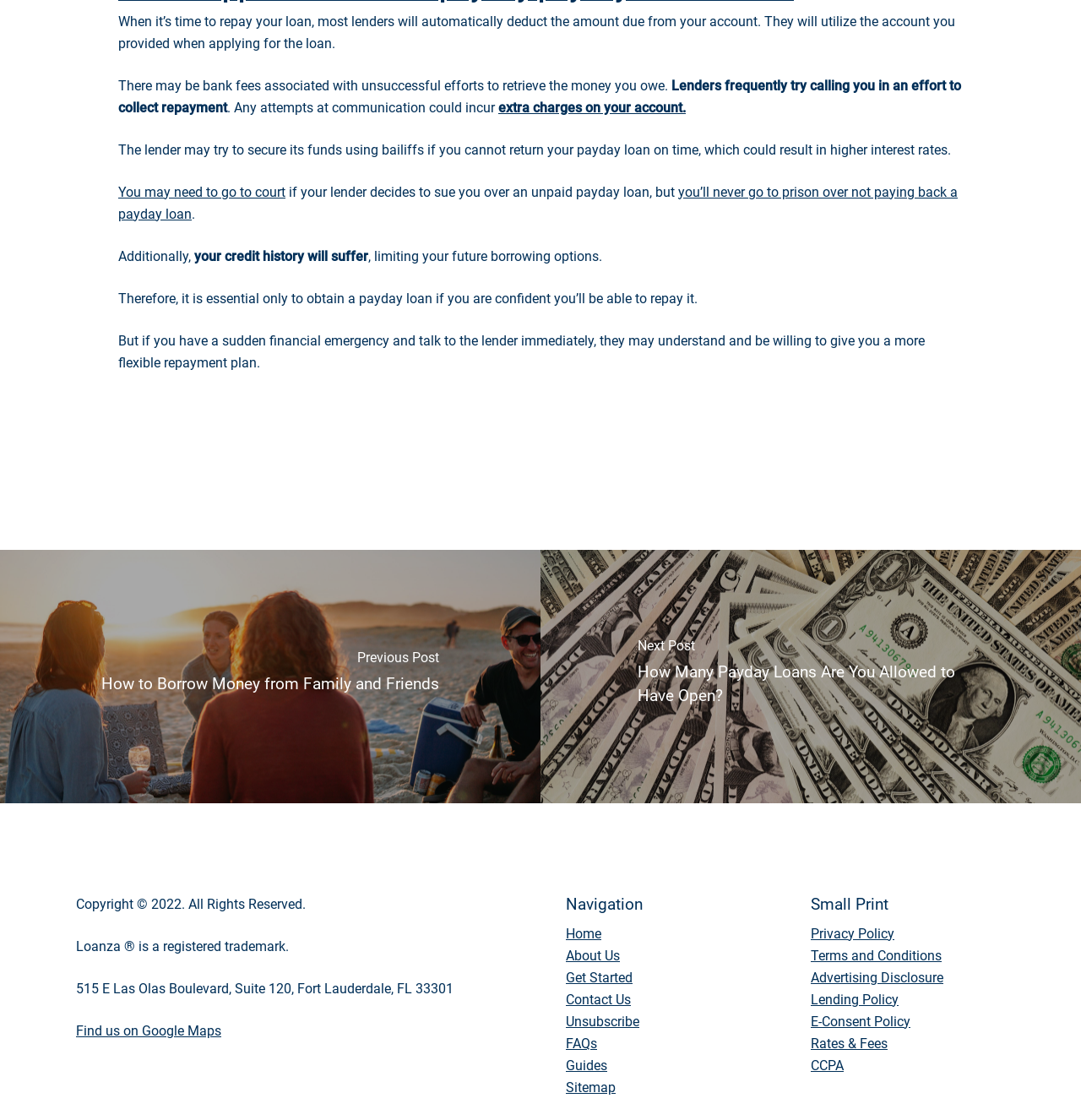Identify the bounding box coordinates of the clickable region required to complete the instruction: "Find us on Google Maps". The coordinates should be given as four float numbers within the range of 0 and 1, i.e., [left, top, right, bottom].

[0.07, 0.913, 0.205, 0.927]